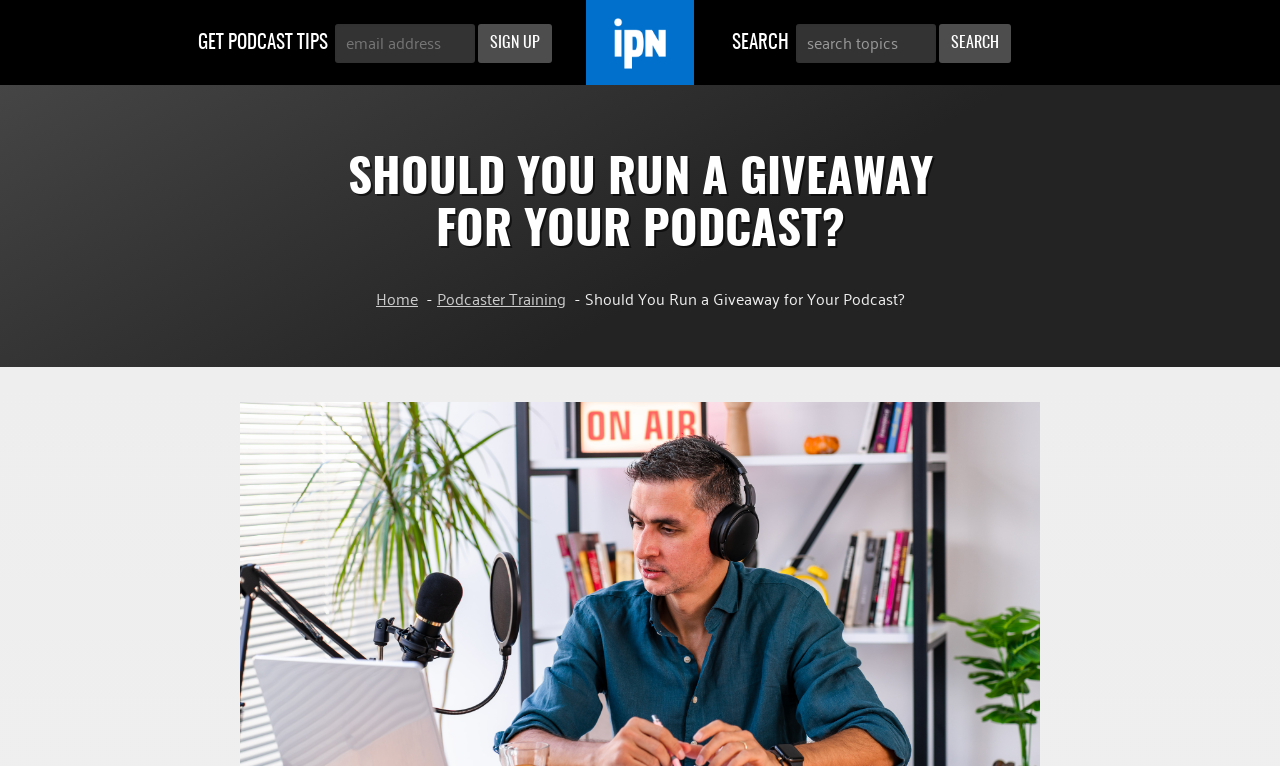Please determine the bounding box coordinates for the UI element described as: "alt="logo"".

[0.462, 0.005, 0.538, 0.109]